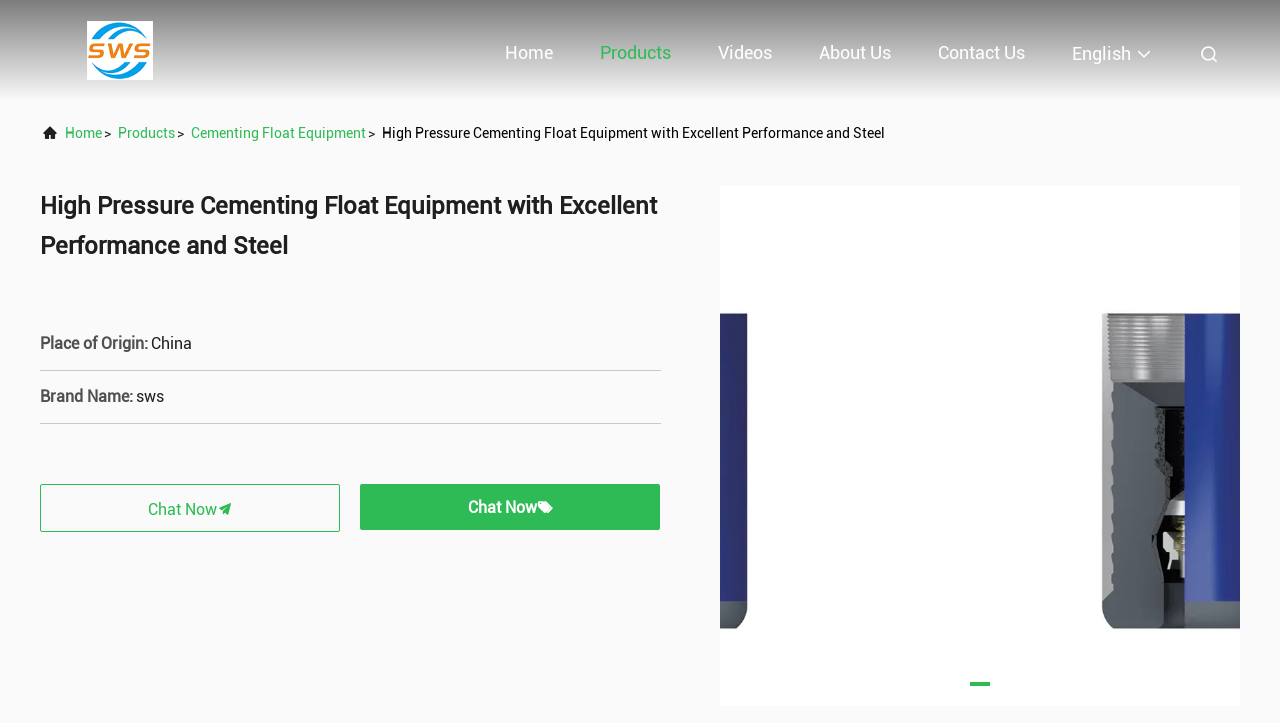Determine the coordinates of the bounding box for the clickable area needed to execute this instruction: "Switch to English".

[0.838, 0.059, 0.884, 0.088]